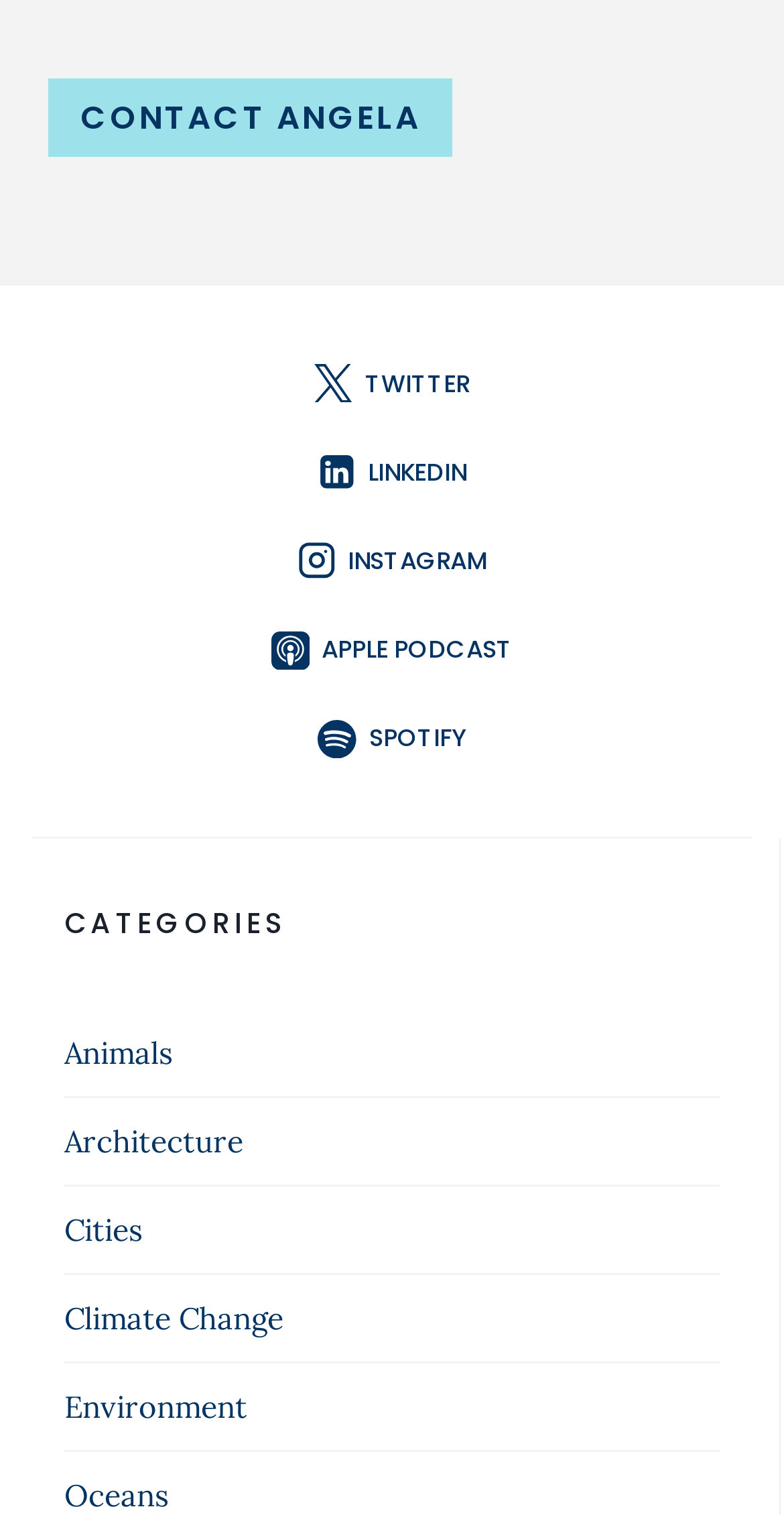What is the contact link?
Utilize the information in the image to give a detailed answer to the question.

I looked at the top of the webpage and found a link that says 'CONTACT ANGELA', which is likely the contact link.